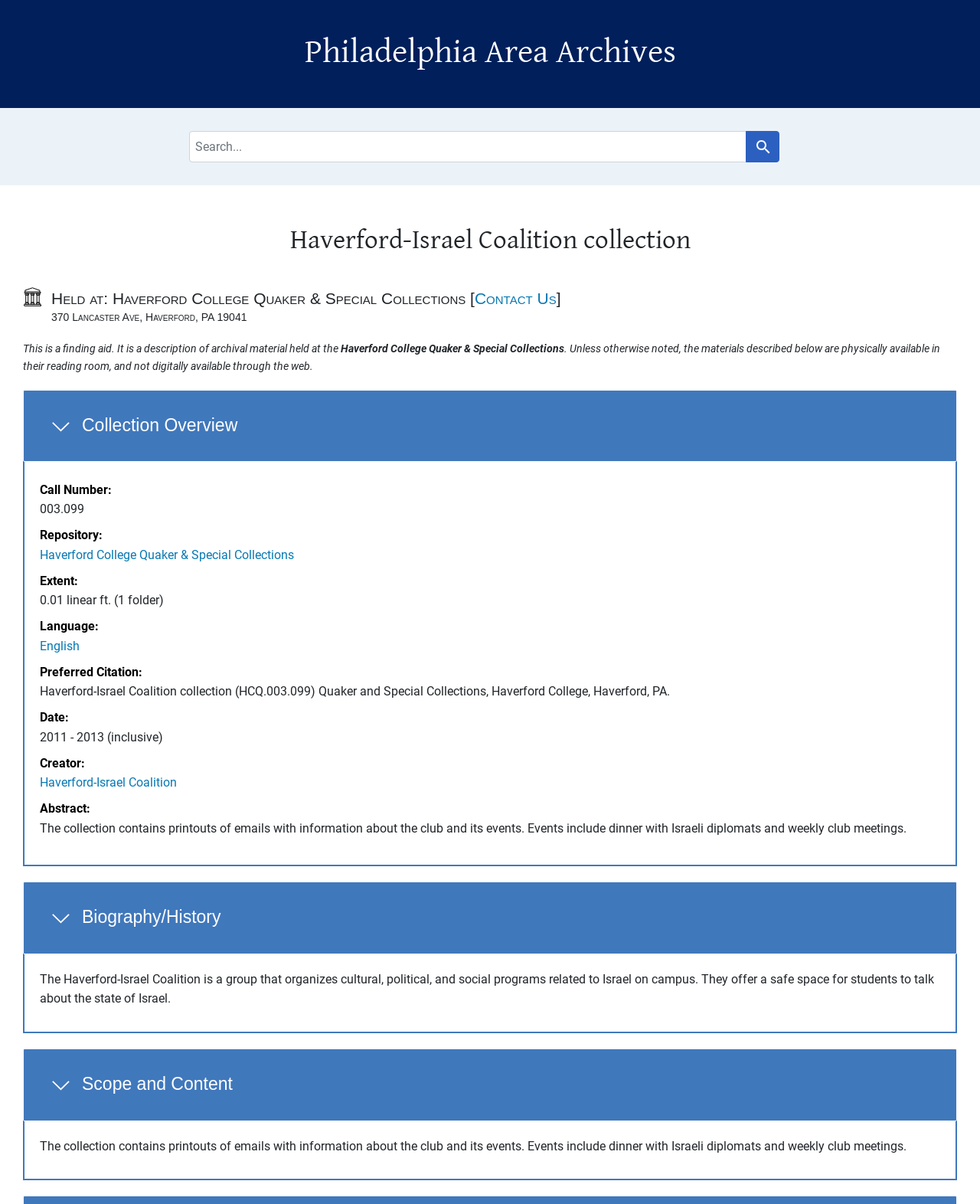Using the element description: "Skip to main content", determine the bounding box coordinates. The coordinates should be in the format [left, top, right, bottom], with values between 0 and 1.

[0.008, 0.003, 0.065, 0.01]